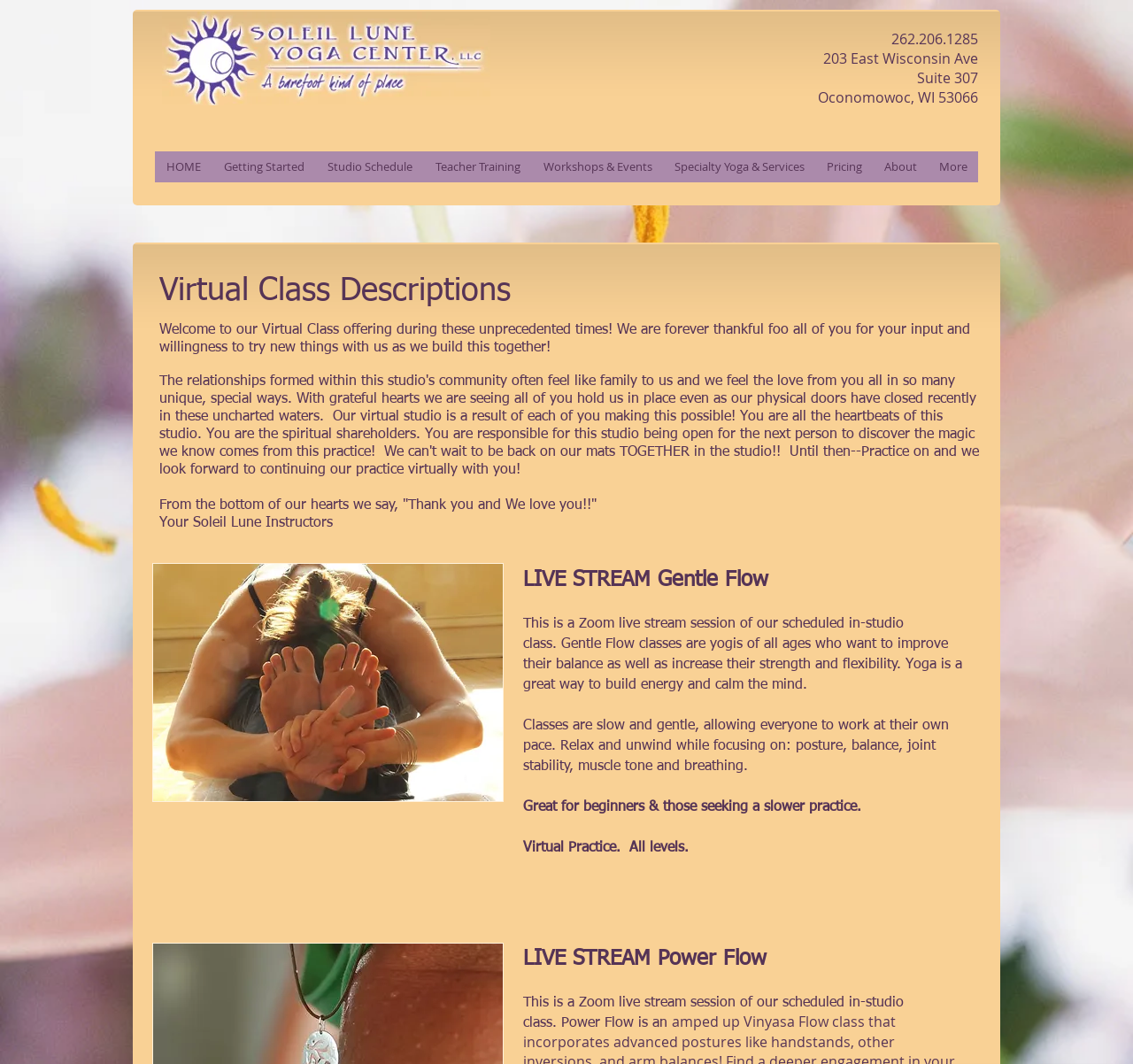Please specify the bounding box coordinates in the format (top-left x, top-left y, bottom-right x, bottom-right y), with all values as floating point numbers between 0 and 1. Identify the bounding box of the UI element described by: Specialty Yoga & Services

[0.585, 0.142, 0.72, 0.171]